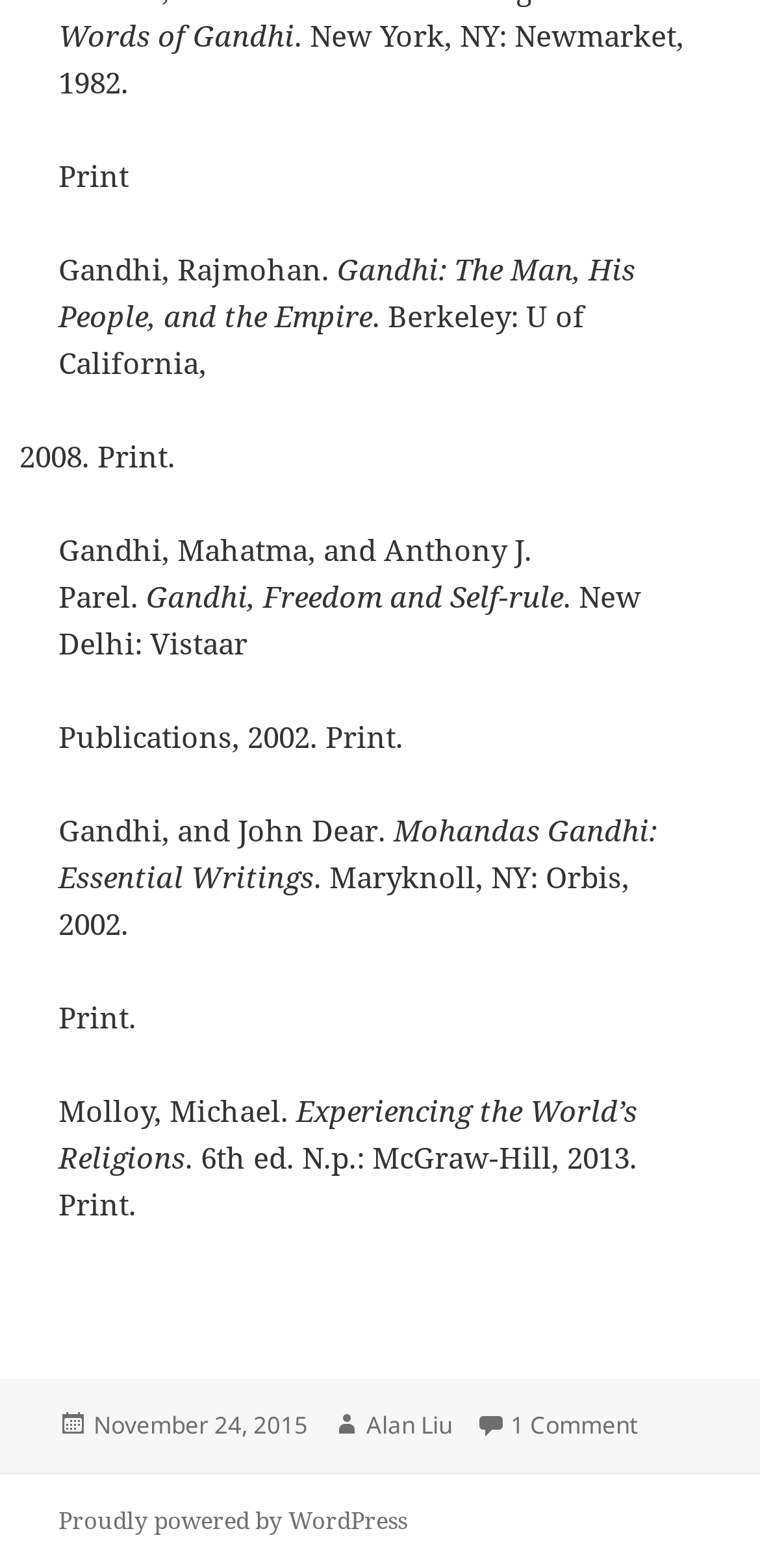Who is the author of 'Mohandas Gandhi: Essential Writings'?
Please answer the question with a detailed and comprehensive explanation.

I found the book title 'Mohandas Gandhi: Essential Writings' and its corresponding author information, which is 'Gandhi, and John Dear'.